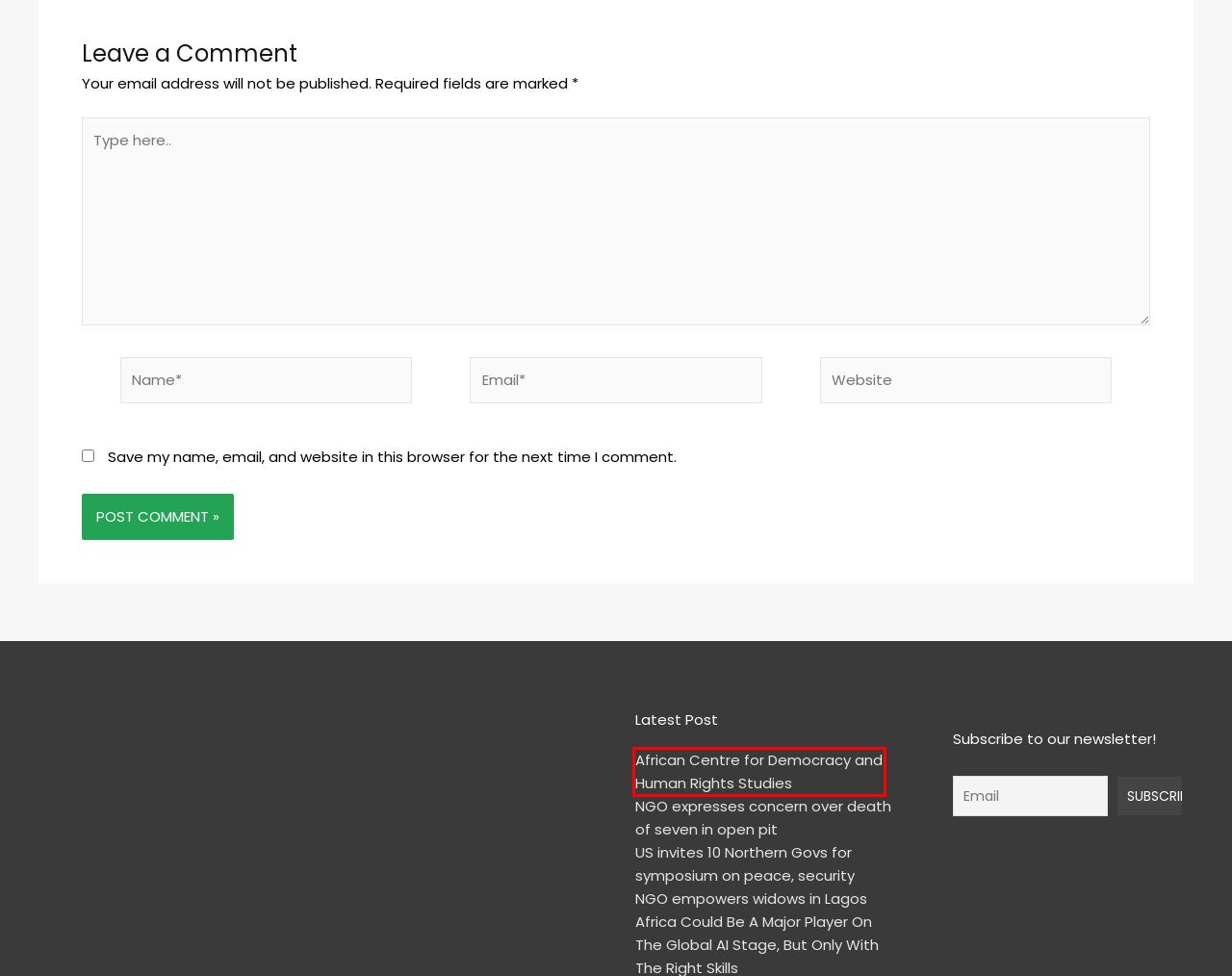Analyze the screenshot of a webpage that features a red rectangle bounding box. Pick the webpage description that best matches the new webpage you would see after clicking on the element within the red bounding box. Here are the candidates:
A. NGO expresses concern over death of seven in open pit - Africa Ngo
B. About - Africa Ngo
C. US invites 10 Northern Govs for symposium on peace, security - Africa Ngo
D. African Centre for Democracy and Human Rights Studies - Africa Ngo
E. NGO empowers widows in Lagos - Africa Ngo
F. NGO targets youths for Africa transformation - Africa Ngo
G. Home - Africa Ngo
H. Festival - Africa Ngo

D